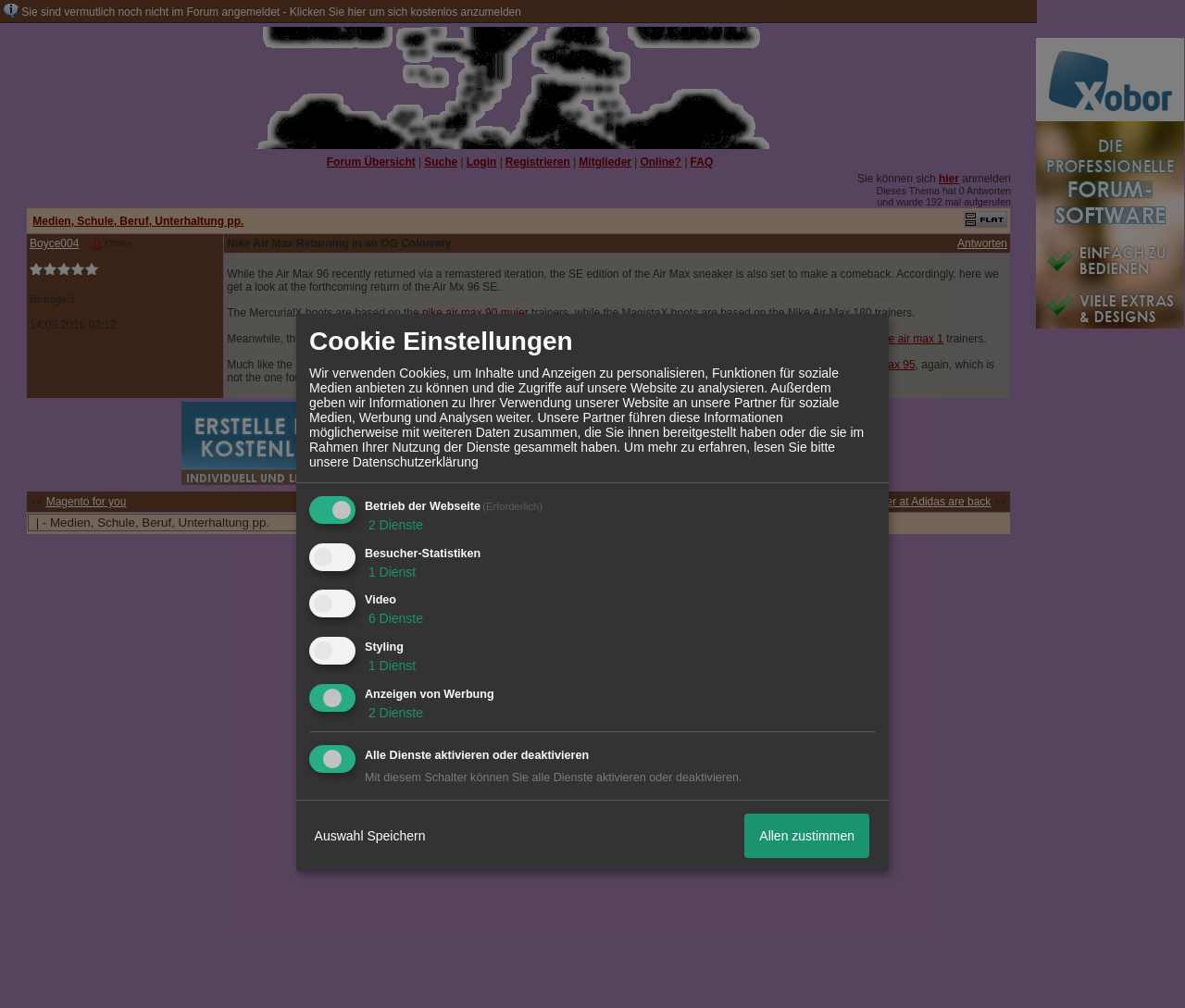Please identify the bounding box coordinates of the element's region that I should click in order to complete the following instruction: "view thread". The bounding box coordinates consist of four float numbers between 0 and 1, i.e., [left, top, right, bottom].

[0.792, 0.171, 0.809, 0.184]